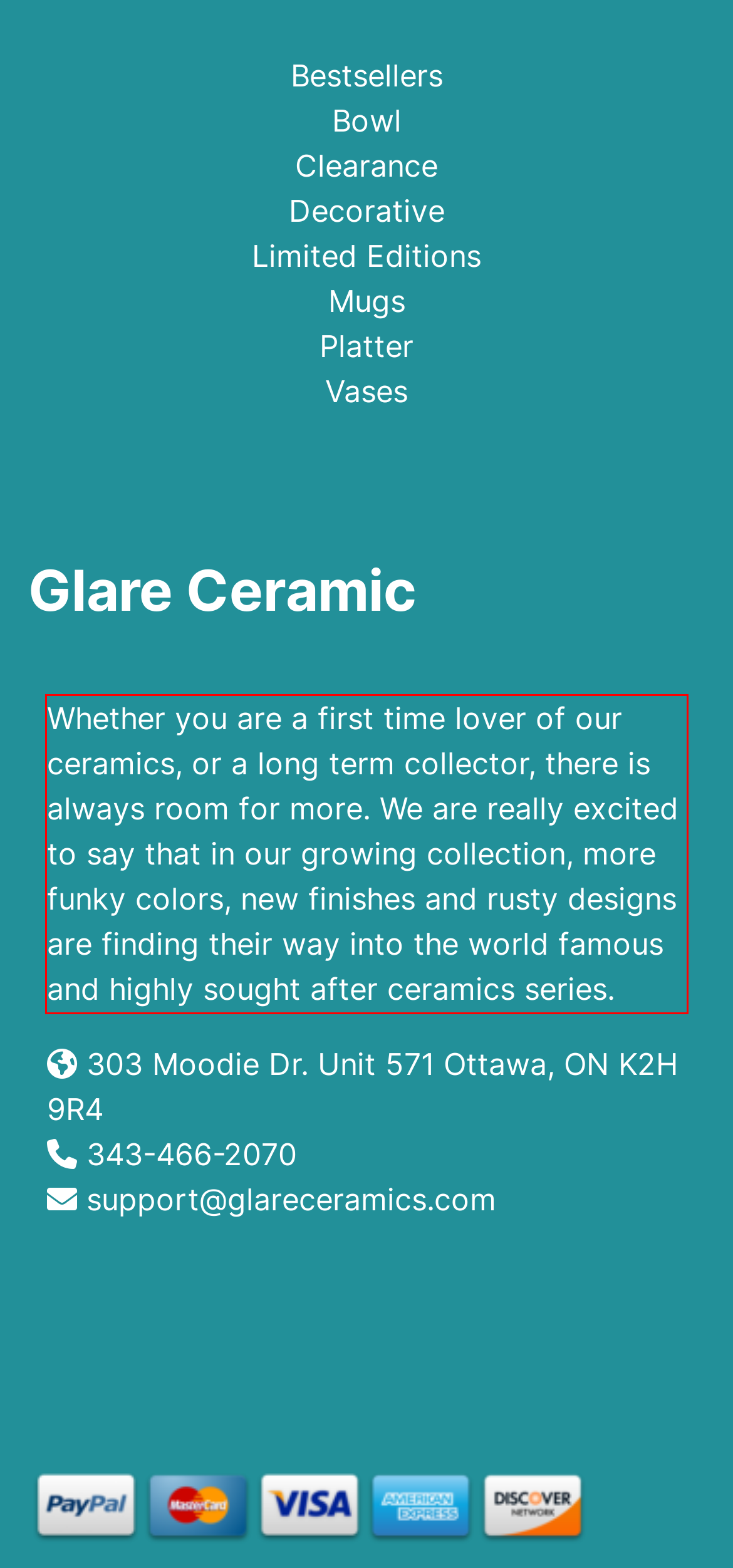There is a UI element on the webpage screenshot marked by a red bounding box. Extract and generate the text content from within this red box.

Whether you are a first time lover of our ceramics, or a long term collector, there is always room for more. We are really excited to say that in our growing collection, more funky colors, new finishes and rusty designs are finding their way into the world famous and highly sought after ceramics series.